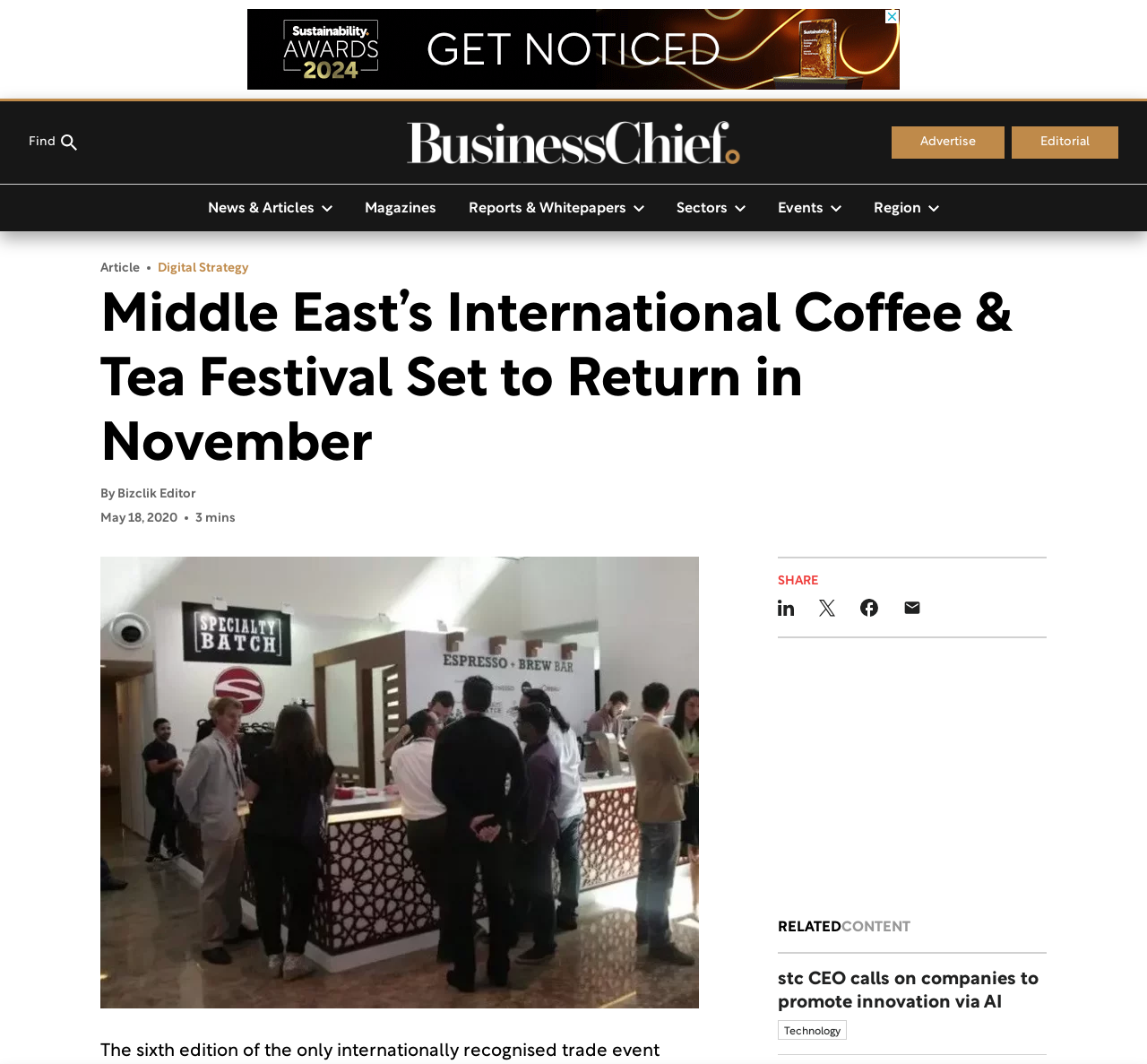Identify the bounding box coordinates for the UI element described as: "aria-label="email"". The coordinates should be provided as four floats between 0 and 1: [left, top, right, bottom].

[0.788, 0.558, 0.803, 0.585]